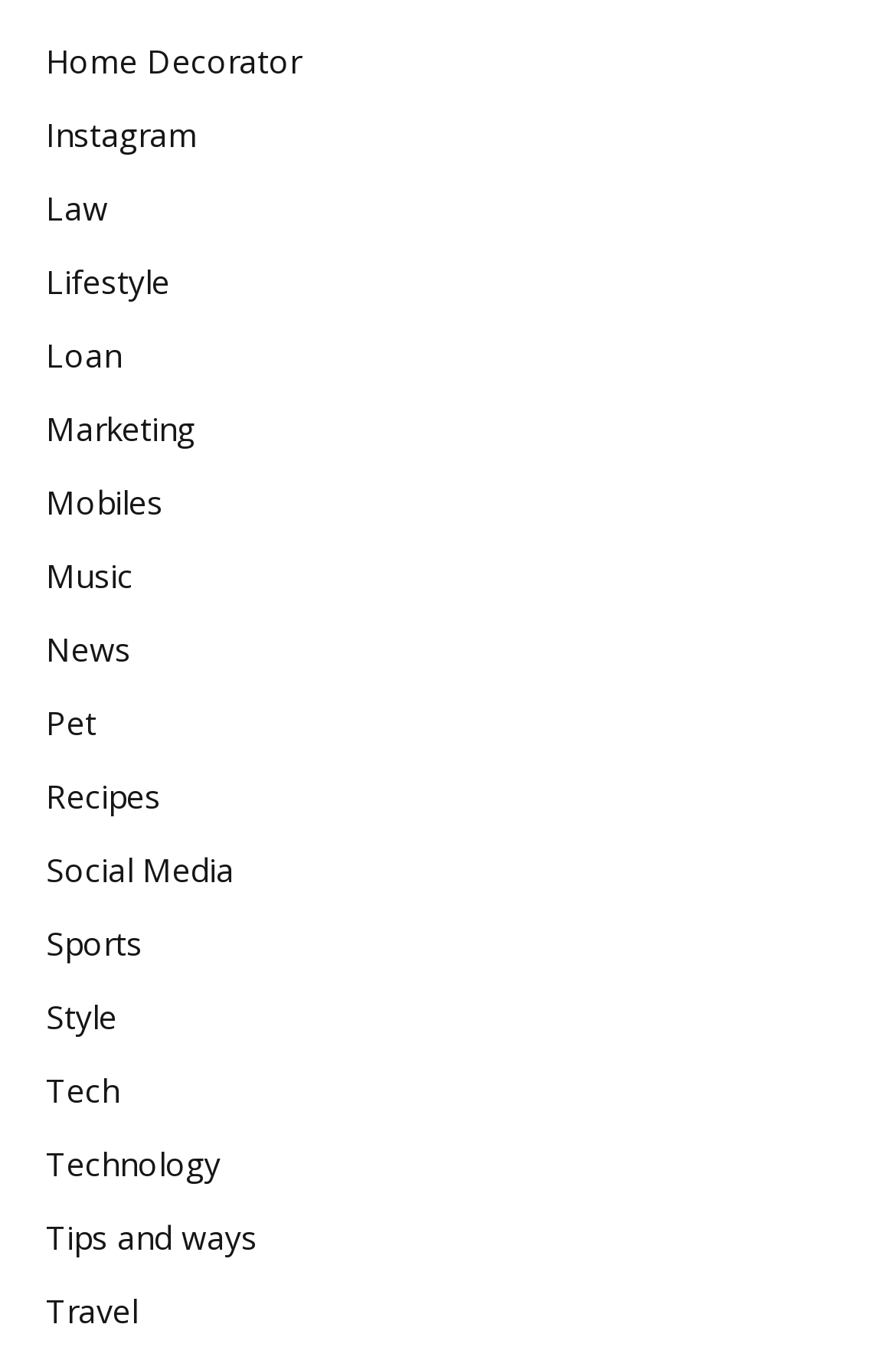Locate the bounding box coordinates of the item that should be clicked to fulfill the instruction: "check out Instagram".

[0.051, 0.082, 0.221, 0.118]